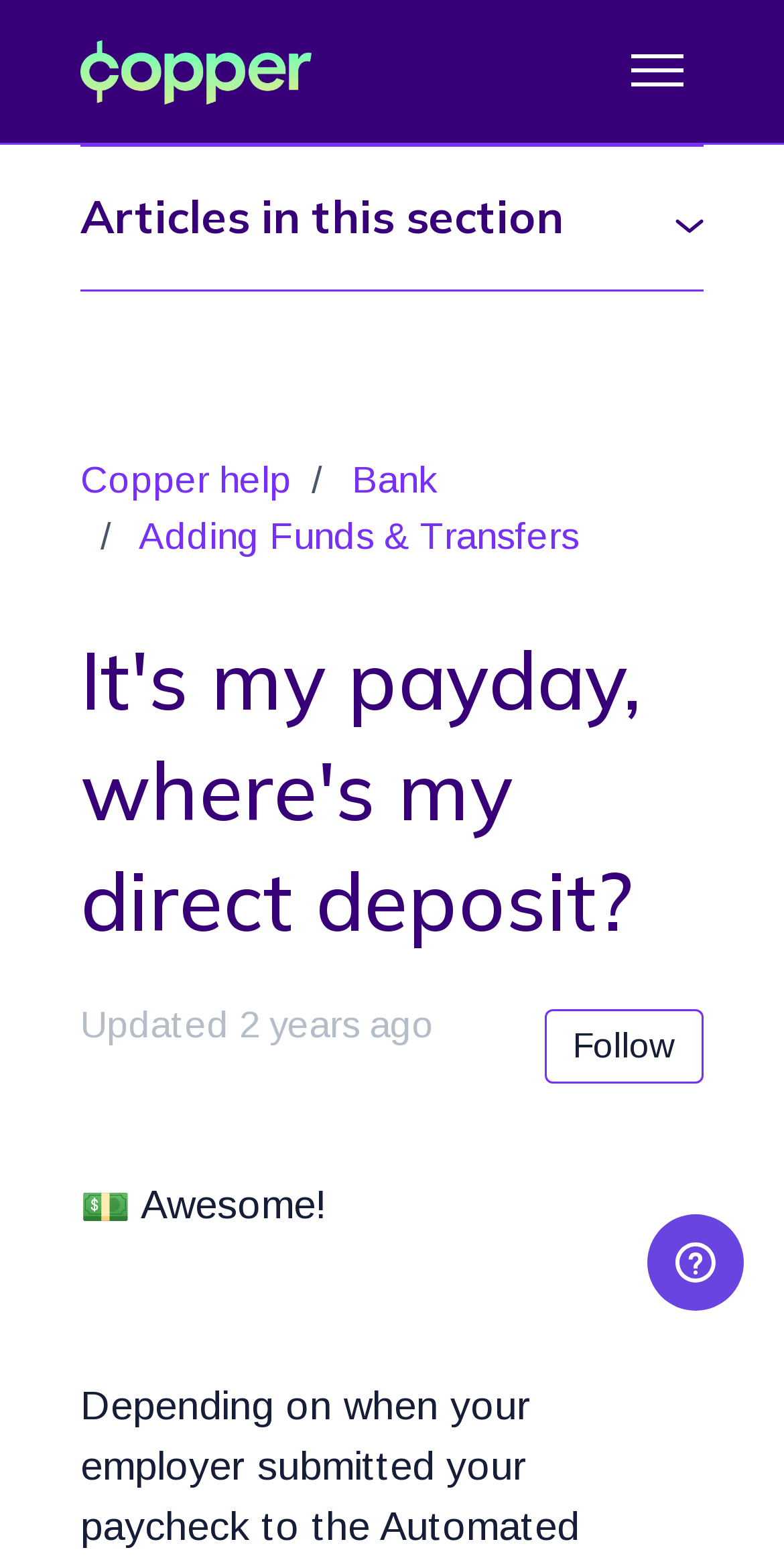Provide the bounding box coordinates of the HTML element described by the text: "Toggle navigation menu".

[0.779, 0.017, 0.897, 0.074]